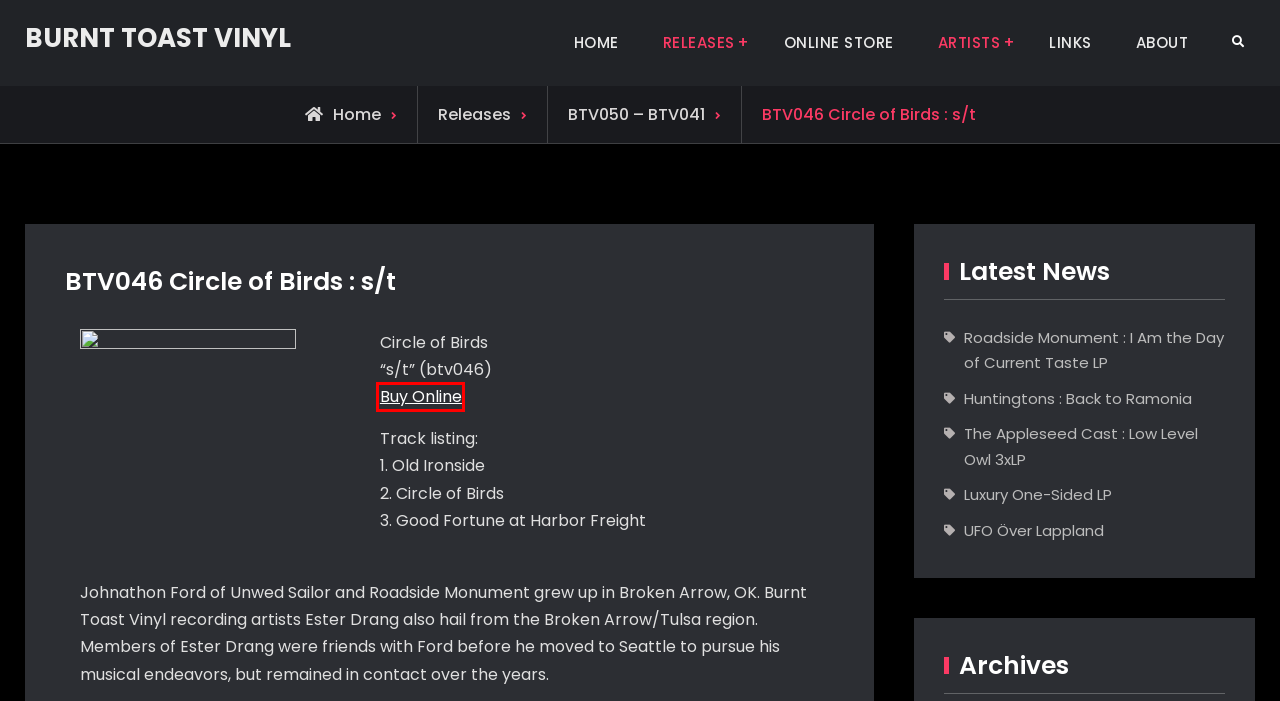You are presented with a screenshot of a webpage containing a red bounding box around an element. Determine which webpage description best describes the new webpage after clicking on the highlighted element. Here are the candidates:
A. Circle of Birds : s/t CDEP [btv046] - $6.00 : Zen Cart!, The Art of E-commerce
B. LINKS – BURNT TOAST VINYL
C. Releases – BURNT TOAST VINYL
D. The Appleseed Cast : Low Level Owl 3xLP – BURNT TOAST VINYL
E. ARTISTS – BURNT TOAST VINYL
F. Huntingtons : Back to Ramonia – BURNT TOAST VINYL
G. Luxury One-Sided LP – BURNT TOAST VINYL
H. Zen Cart!, The Art of E-commerce

A